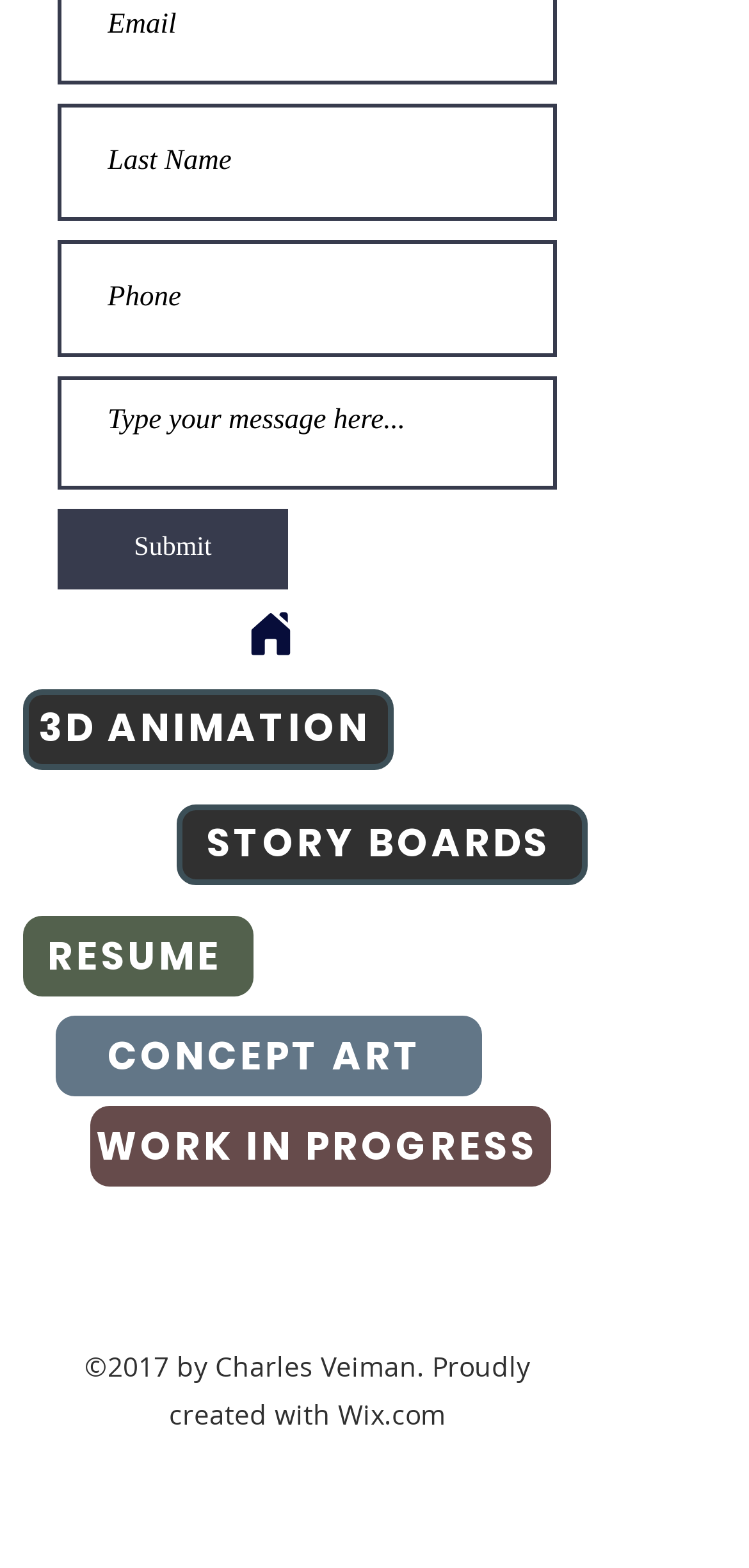Identify the bounding box coordinates of the section that should be clicked to achieve the task described: "View 3D animation".

[0.031, 0.44, 0.526, 0.491]